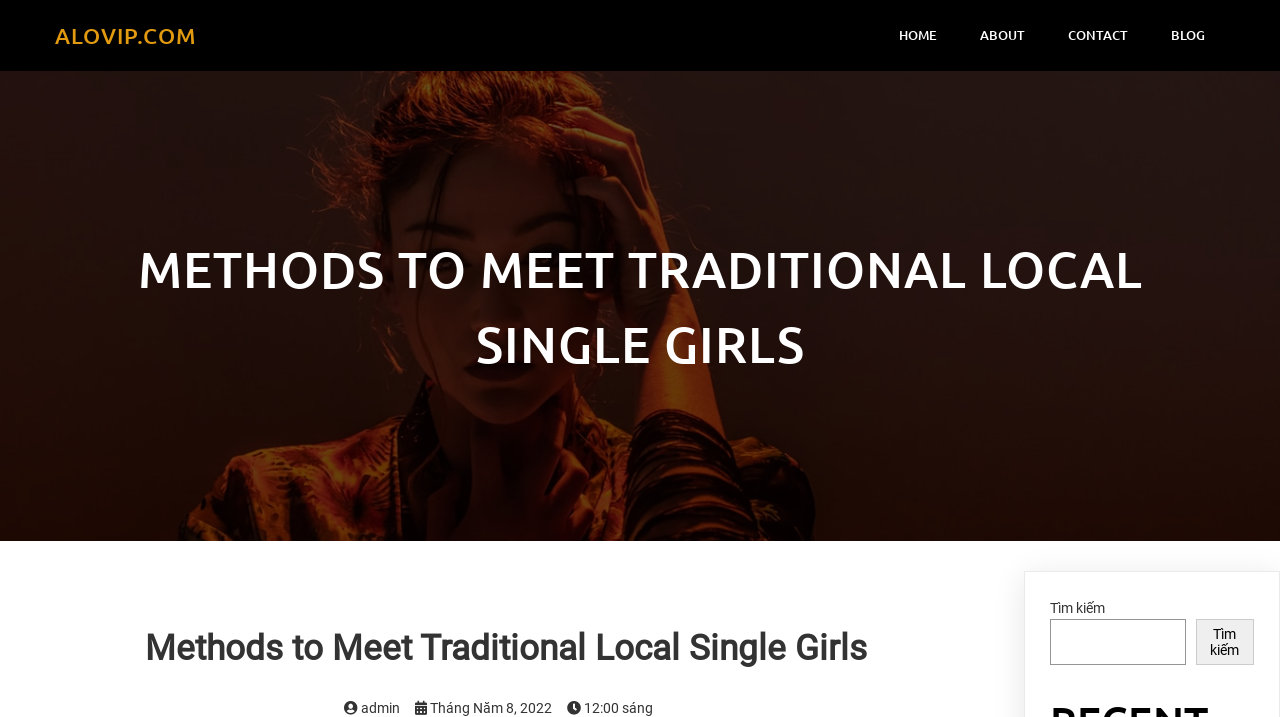Please reply to the following question using a single word or phrase: 
What is the purpose of the search box?

To search the website